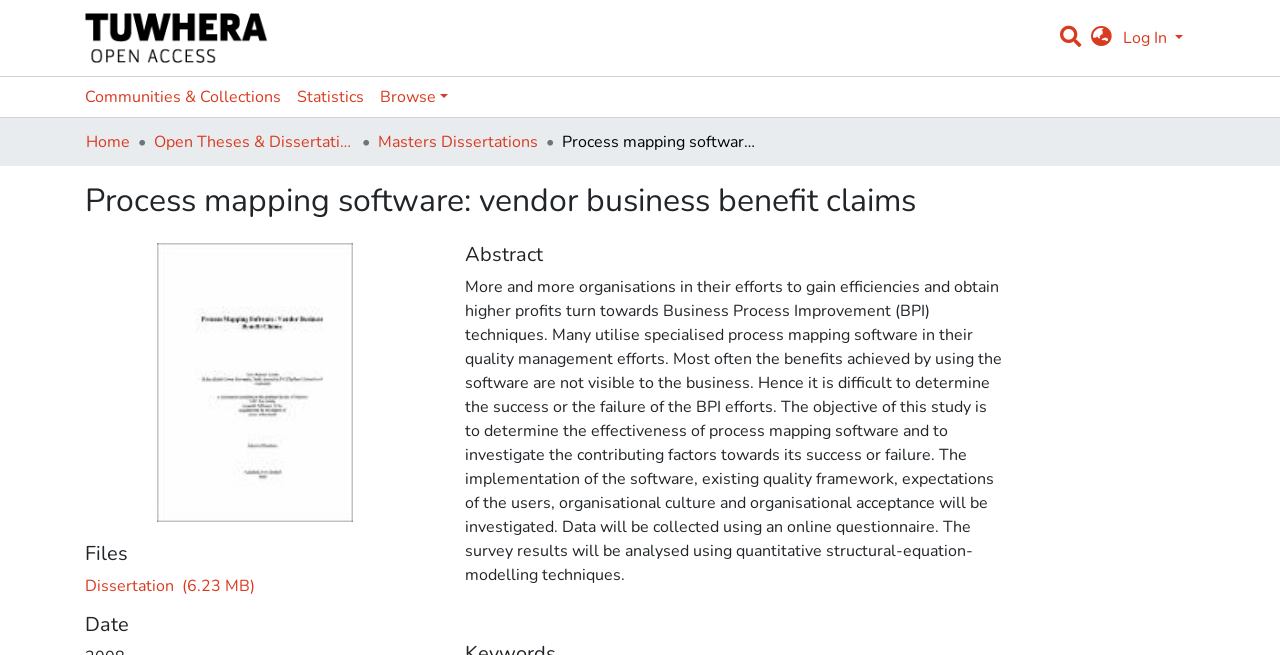Show me the bounding box coordinates of the clickable region to achieve the task as per the instruction: "Switch language".

[0.847, 0.04, 0.874, 0.076]